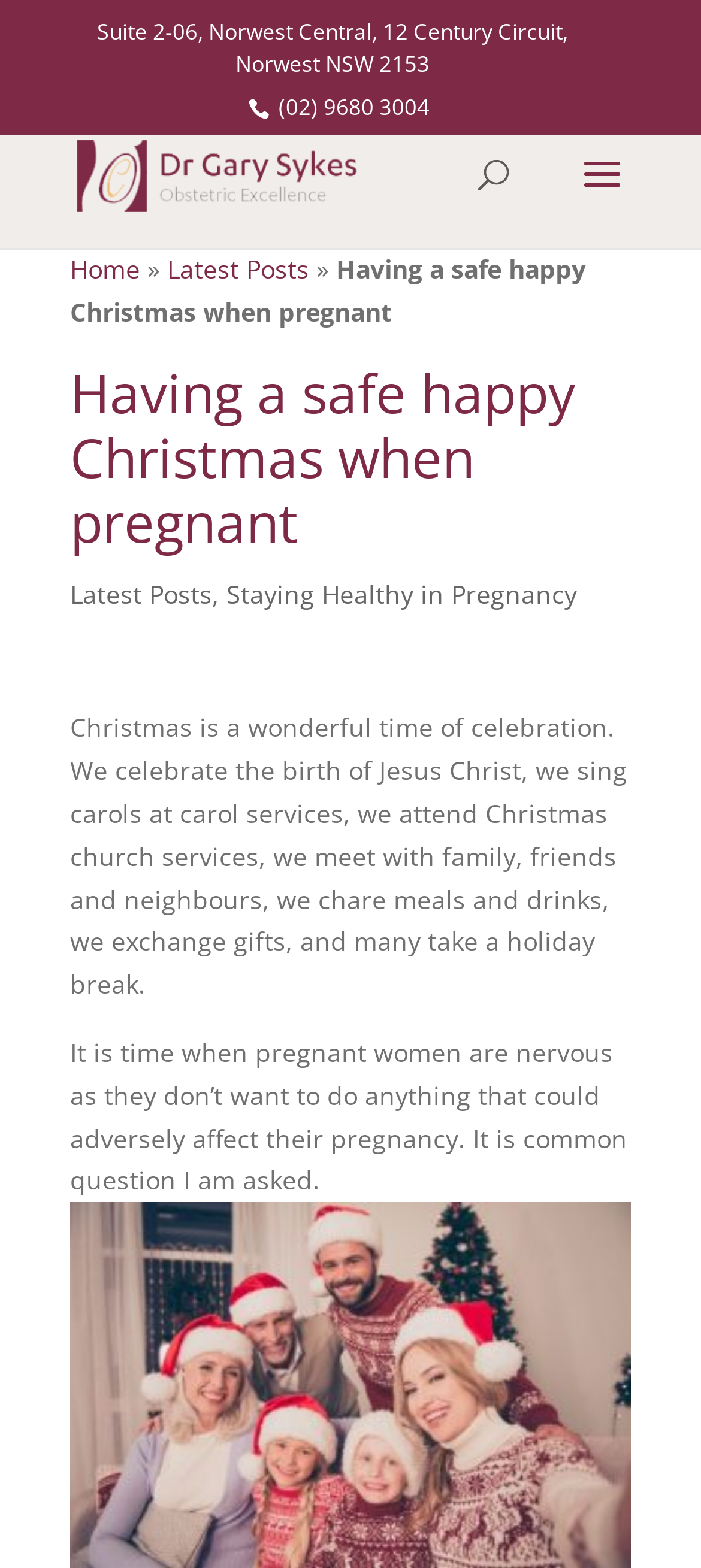Respond to the following query with just one word or a short phrase: 
What is the topic of the current webpage?

Having a safe happy Christmas when pregnant